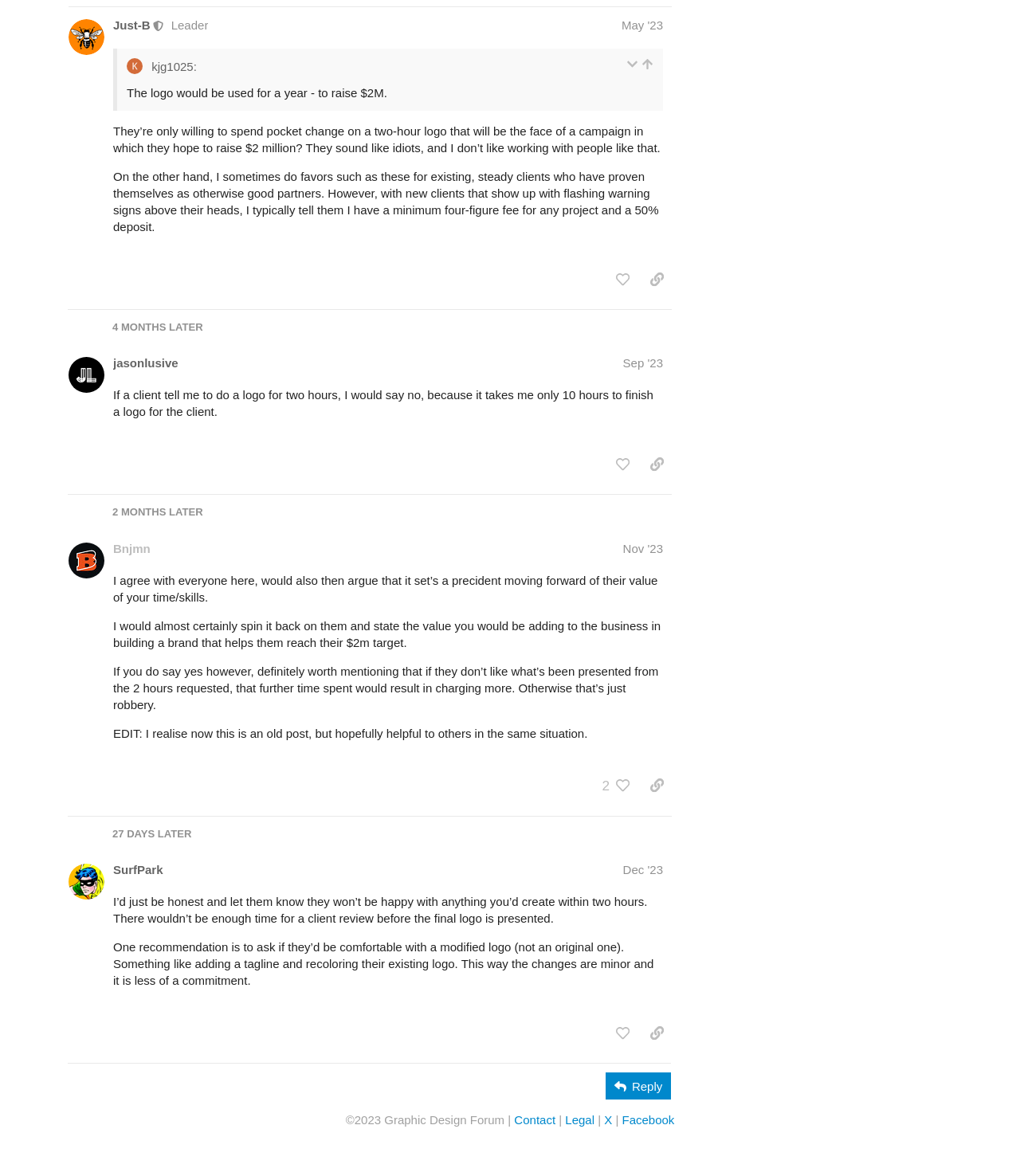Locate the bounding box coordinates of the element to click to perform the following action: 'share a link to this post'. The coordinates should be given as four float values between 0 and 1, in the form of [left, top, right, bottom].

[0.63, 0.226, 0.659, 0.249]